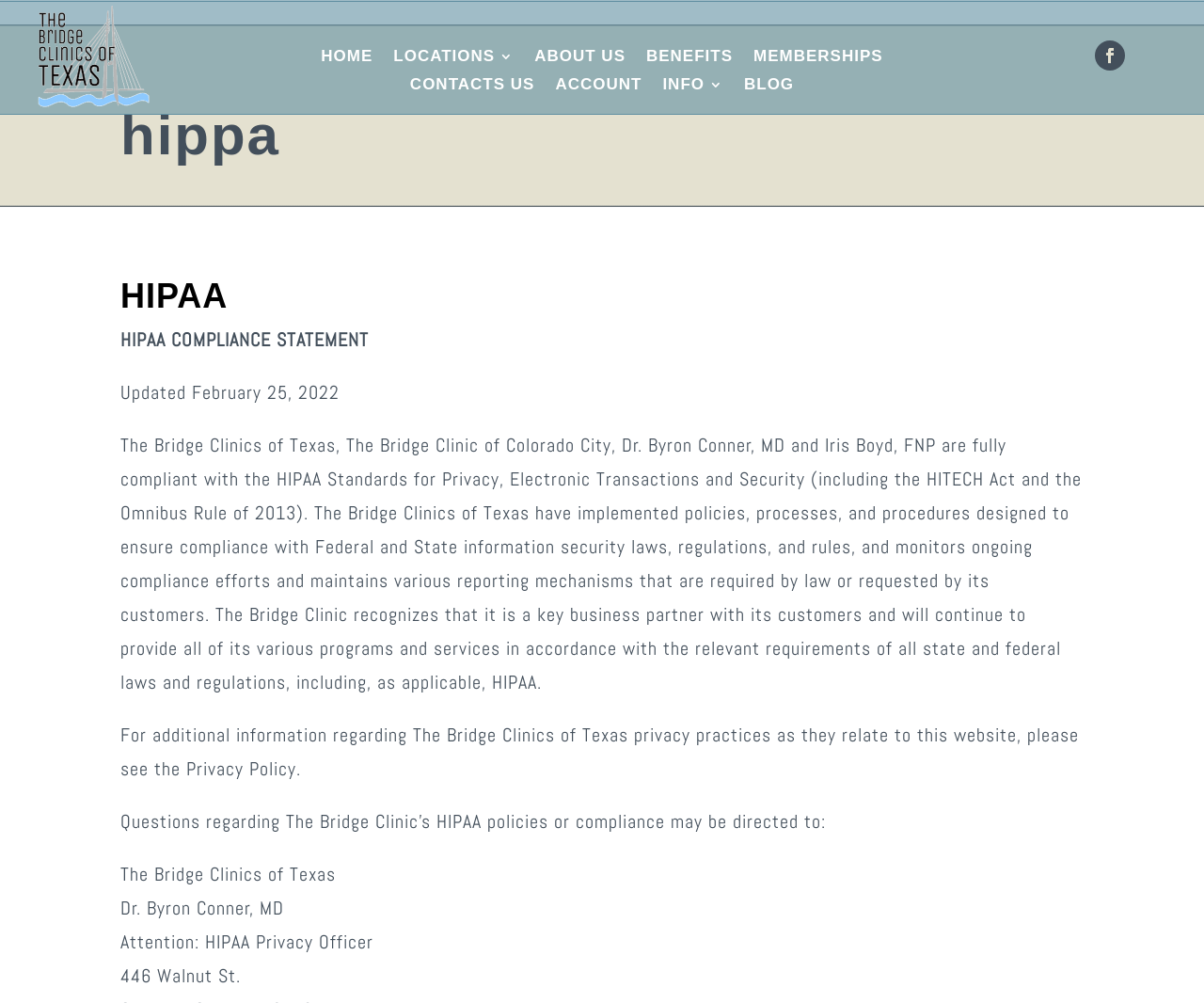Summarize the webpage comprehensively, mentioning all visible components.

The webpage is about HIPPA compliance and The Bridge Clinic. At the top left, there is a logo image accompanied by a link. Below the logo, there is a navigation menu with links to different sections of the website, including "HOME", "LOCATIONS", "ABOUT US", "BENEFITS", "MEMBERSHIPS", and "CONTACT US". 

To the right of the navigation menu, there are two more links, "ACCOUNT" and "BLOG". At the top right corner, there is a social media link represented by an icon. 

The main content of the webpage is divided into two sections. The first section has a heading "hippa" and "HIPAA" in larger font, followed by a compliance statement that describes the clinic's HIPAA policies and procedures. The statement is dated February 25, 2022. 

The second section provides additional information about the clinic's privacy practices and HIPAA policies. It includes a paragraph about the clinic's commitment to complying with federal and state laws and regulations, and another paragraph about directing questions regarding HIPAA policies to the HIPAA Privacy Officer. The contact information of the officer, including the name, title, and address, is provided below.